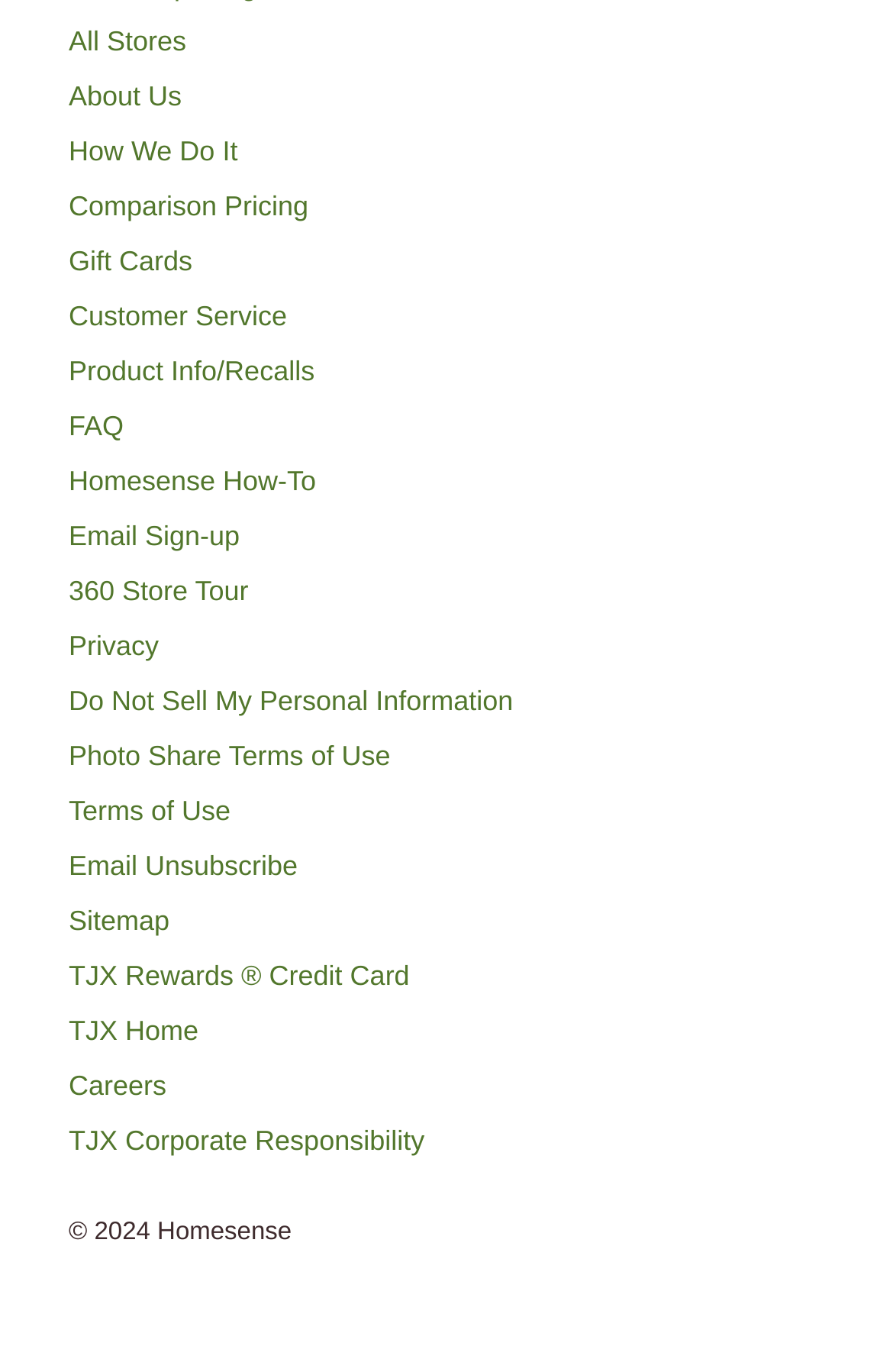Please answer the following question using a single word or phrase: 
What is the theme of the 'TJX Corporate Responsibility' section?

Social responsibility